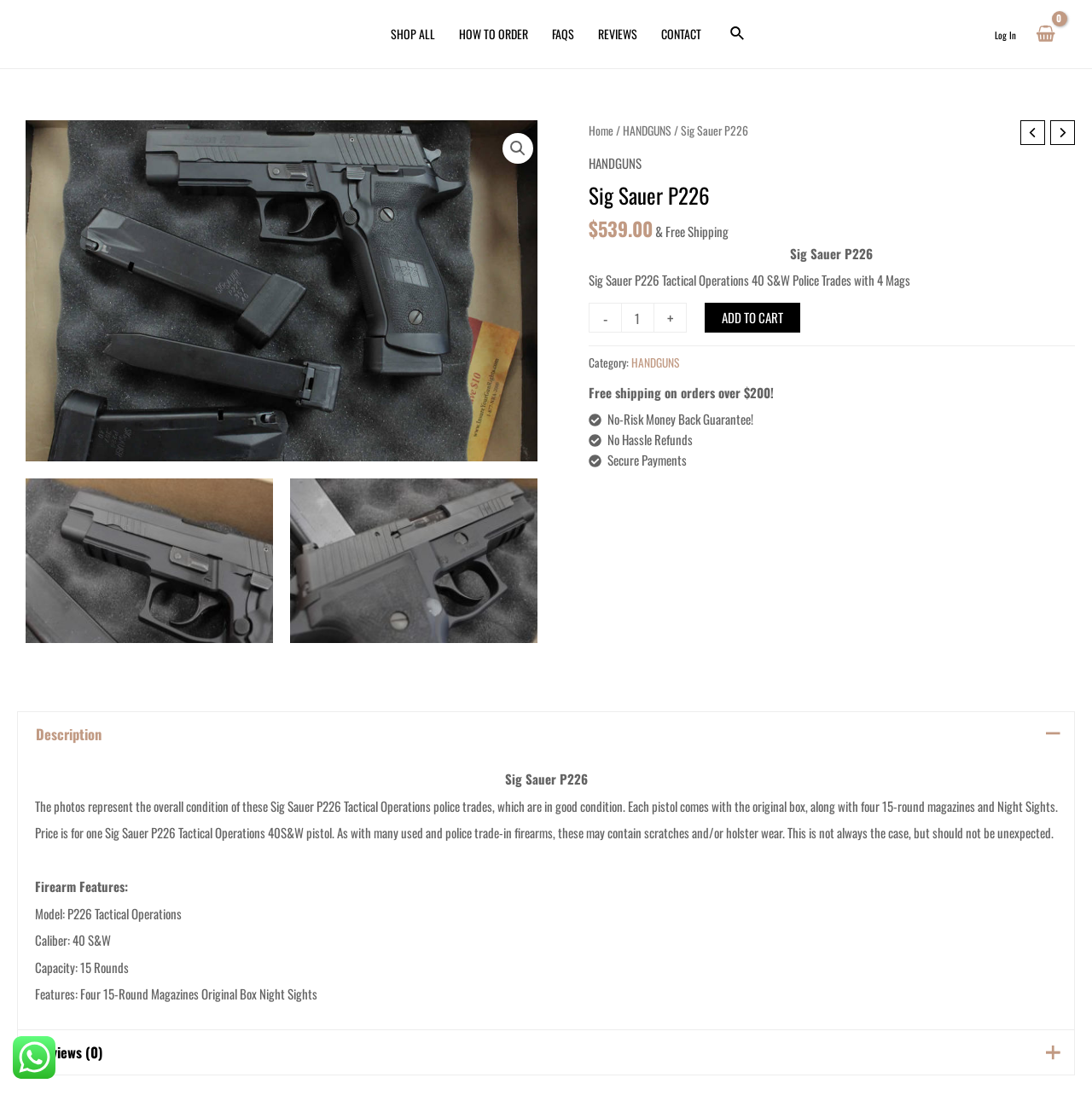Please find the bounding box coordinates for the clickable element needed to perform this instruction: "Log in to FlexMLS".

None